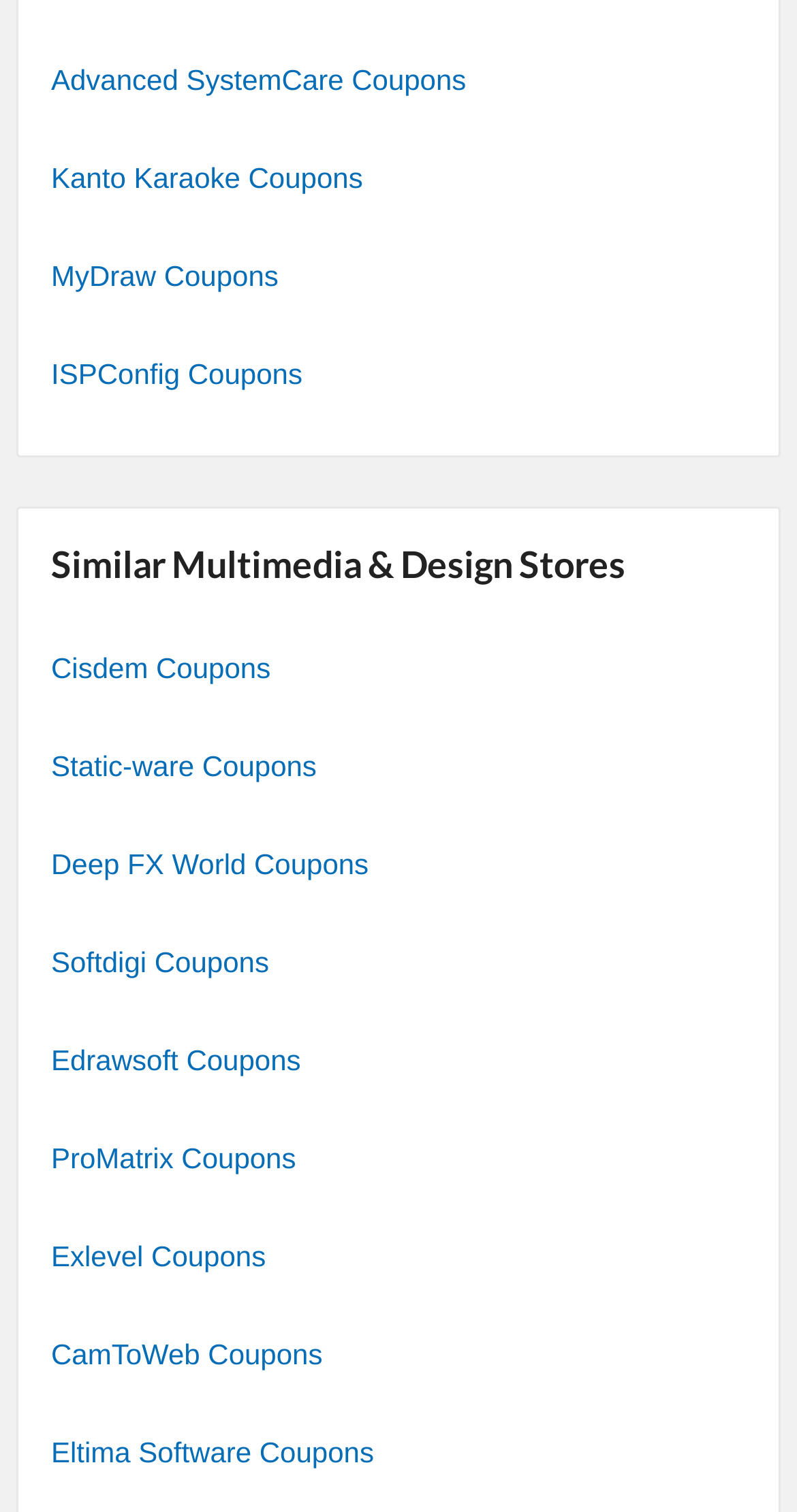Answer briefly with one word or phrase:
How many coupon links are listed under 'Similar Multimedia & Design Stores'?

10